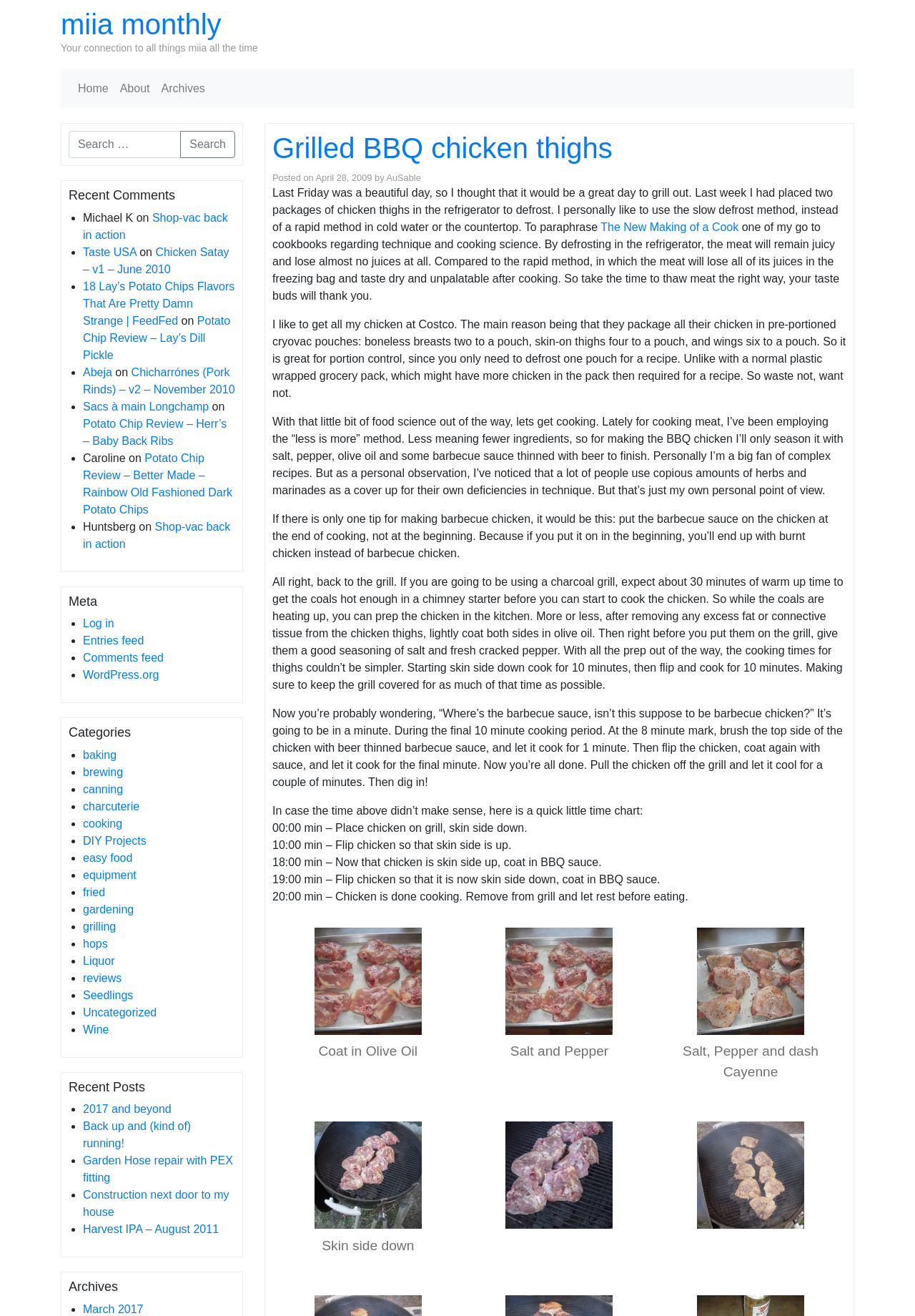Locate the bounding box coordinates of the area that needs to be clicked to fulfill the following instruction: "View categories". The coordinates should be in the format of four float numbers between 0 and 1, namely [left, top, right, bottom].

[0.075, 0.551, 0.257, 0.563]